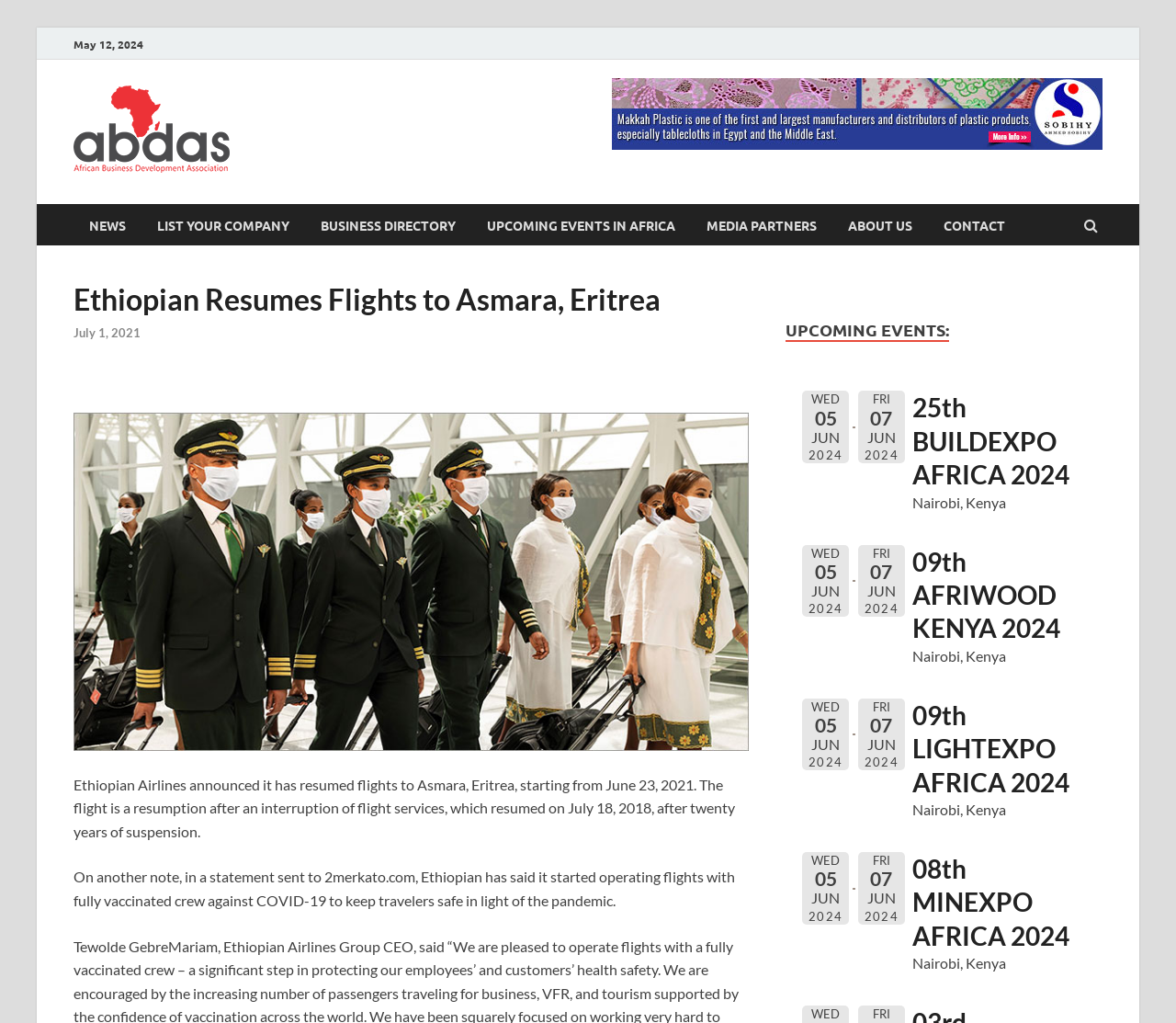Identify the bounding box coordinates of the clickable region required to complete the instruction: "Click on NEWS". The coordinates should be given as four float numbers within the range of 0 and 1, i.e., [left, top, right, bottom].

[0.062, 0.199, 0.12, 0.24]